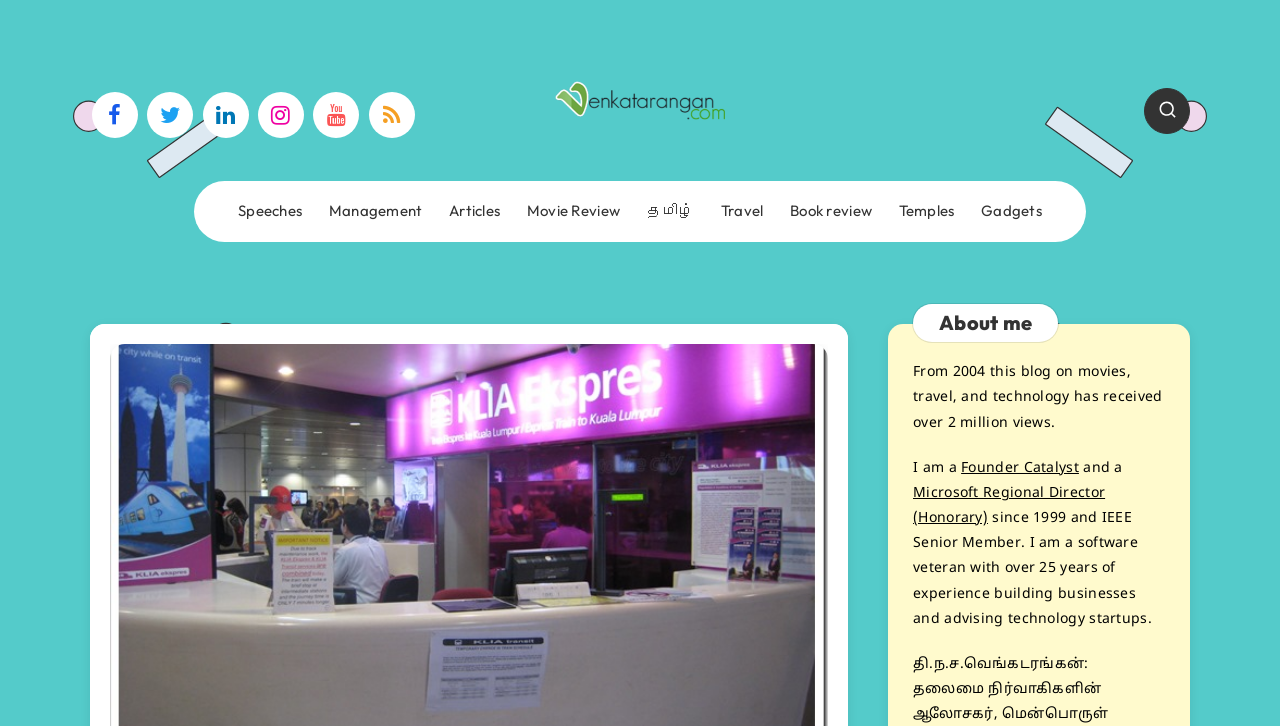Locate the bounding box coordinates of the clickable element to fulfill the following instruction: "search". Provide the coordinates as four float numbers between 0 and 1 in the format [left, top, right, bottom].

[0.894, 0.121, 0.93, 0.185]